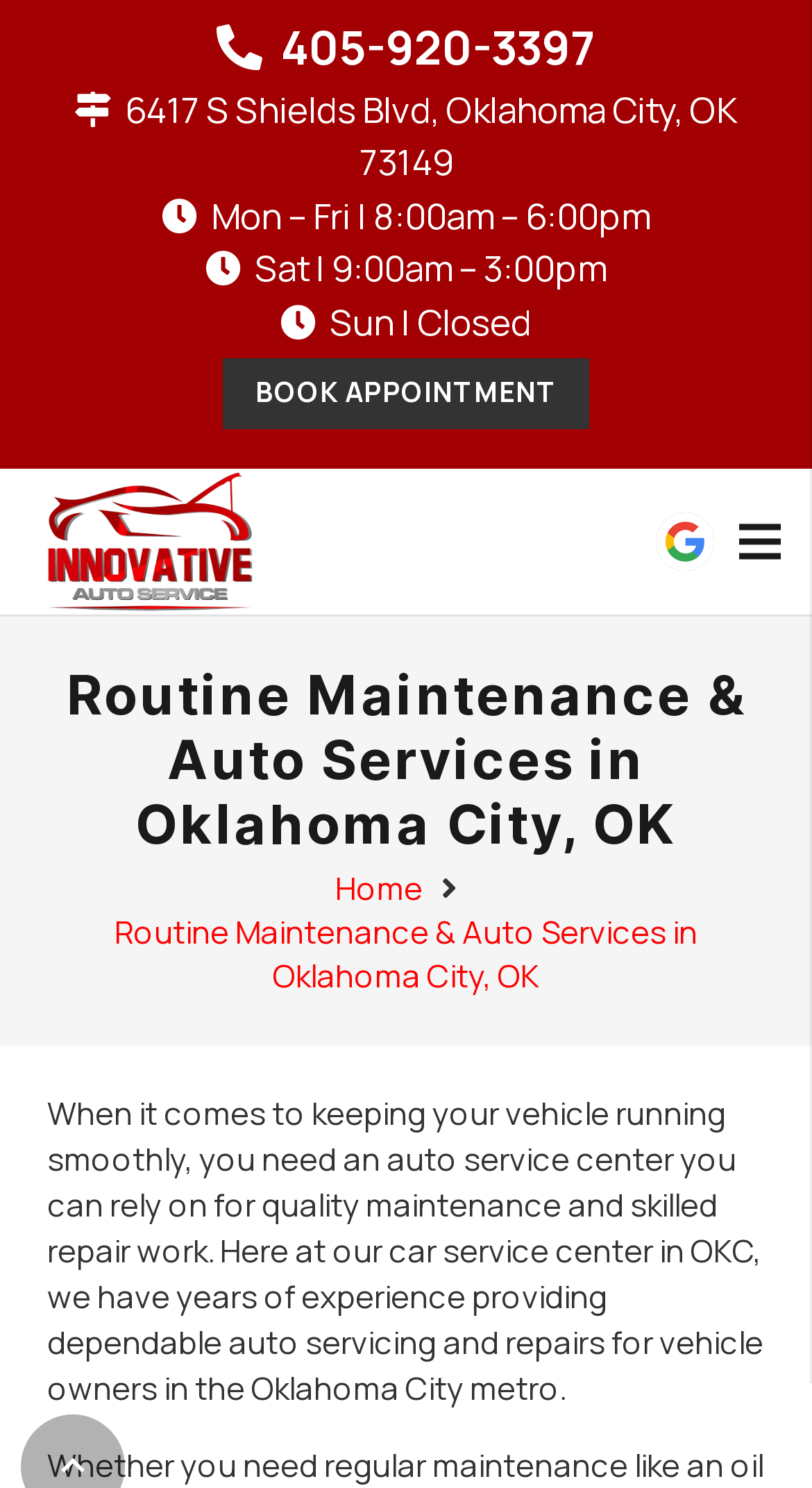Refer to the image and provide an in-depth answer to the question:
What are the hours of operation on Saturday?

I found the hours of operation by looking at the StaticText element 'Sat | 9:00am – 3:00pm' which is located below the phone number and address.